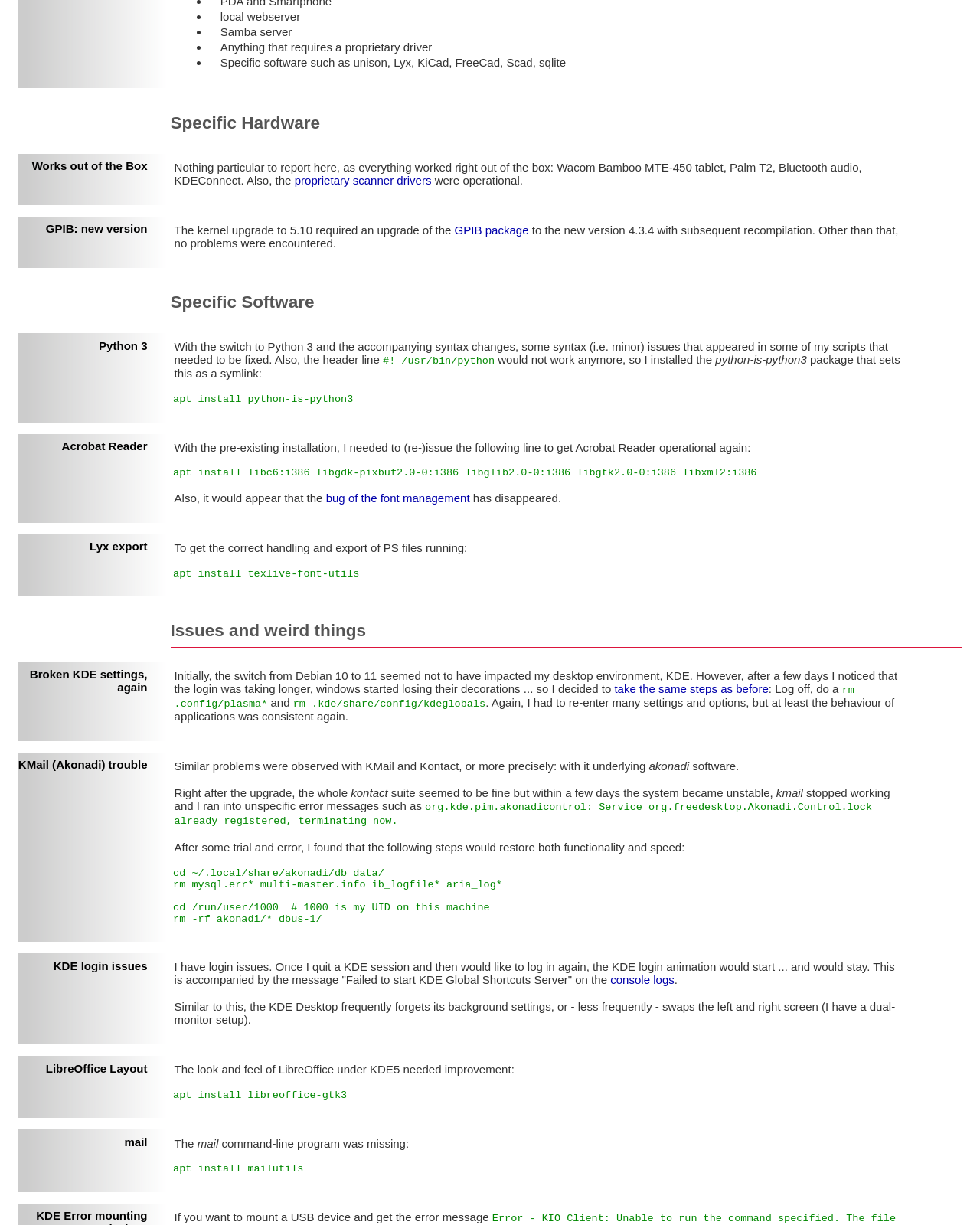Identify the bounding box coordinates for the element you need to click to achieve the following task: "Click the 'console logs' link". The coordinates must be four float values ranging from 0 to 1, formatted as [left, top, right, bottom].

[0.623, 0.794, 0.688, 0.805]